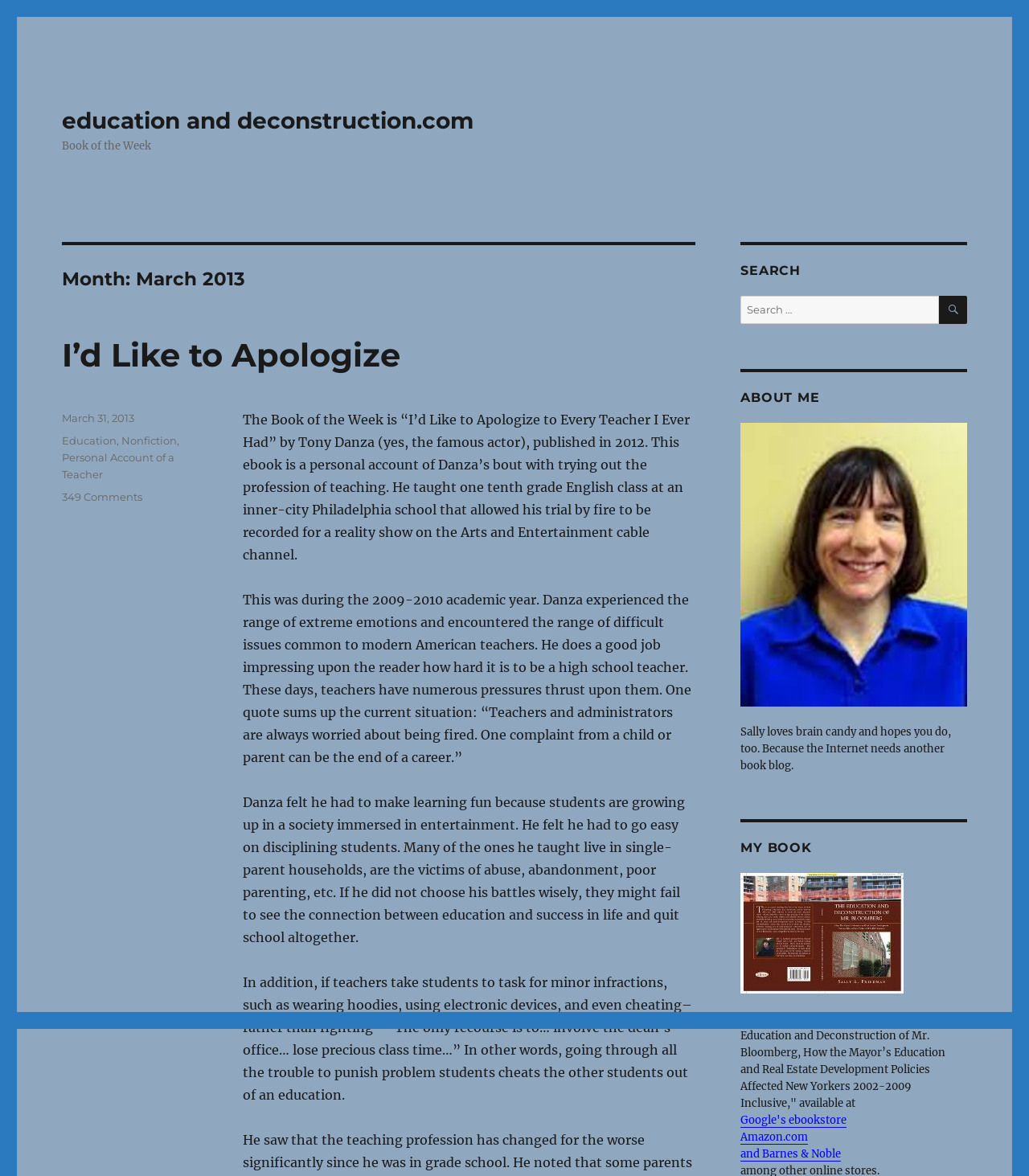Find and specify the bounding box coordinates that correspond to the clickable region for the instruction: "Share the article on Facebook".

None